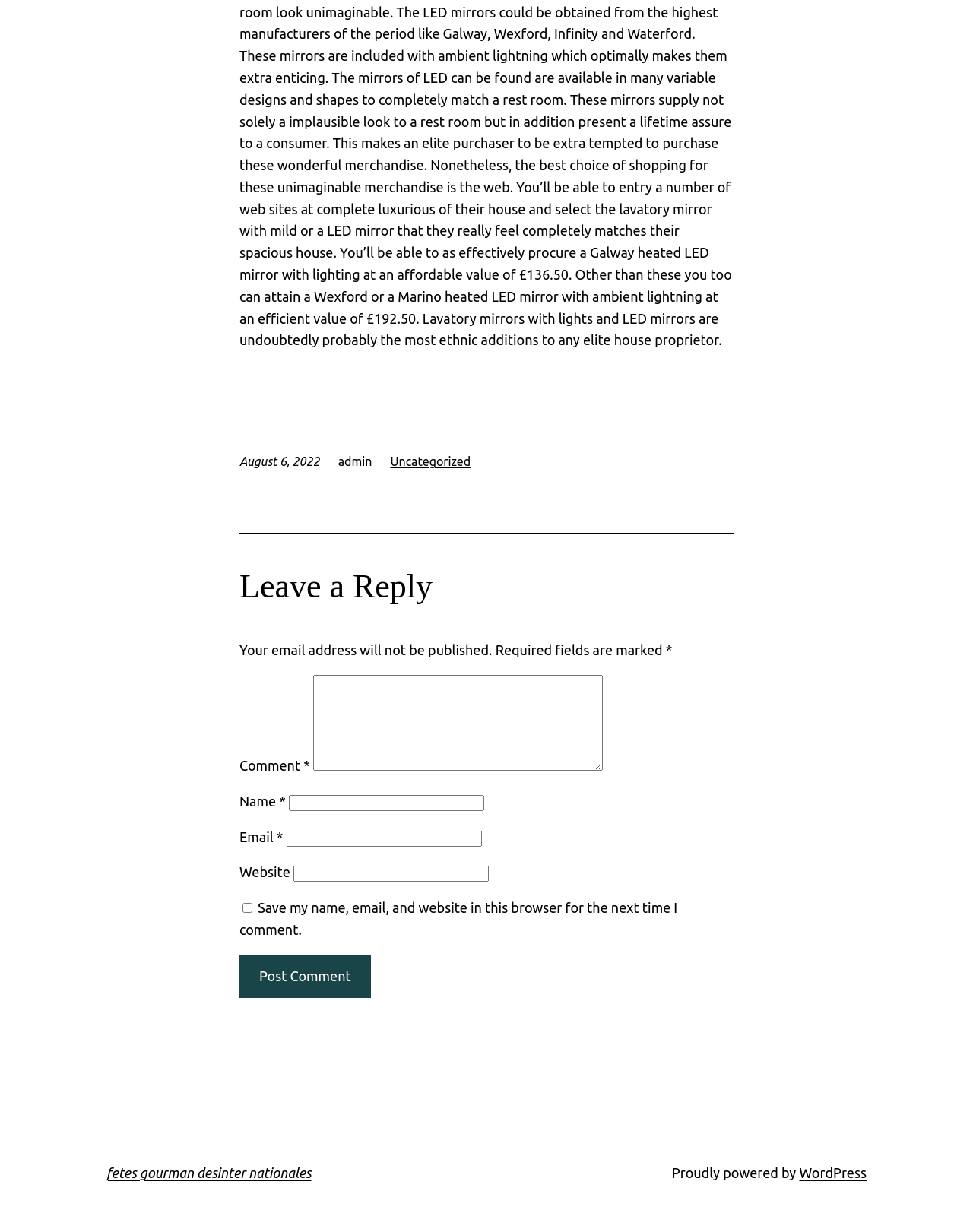Please indicate the bounding box coordinates for the clickable area to complete the following task: "Click to post the comment". The coordinates should be specified as four float numbers between 0 and 1, i.e., [left, top, right, bottom].

[0.246, 0.775, 0.381, 0.81]